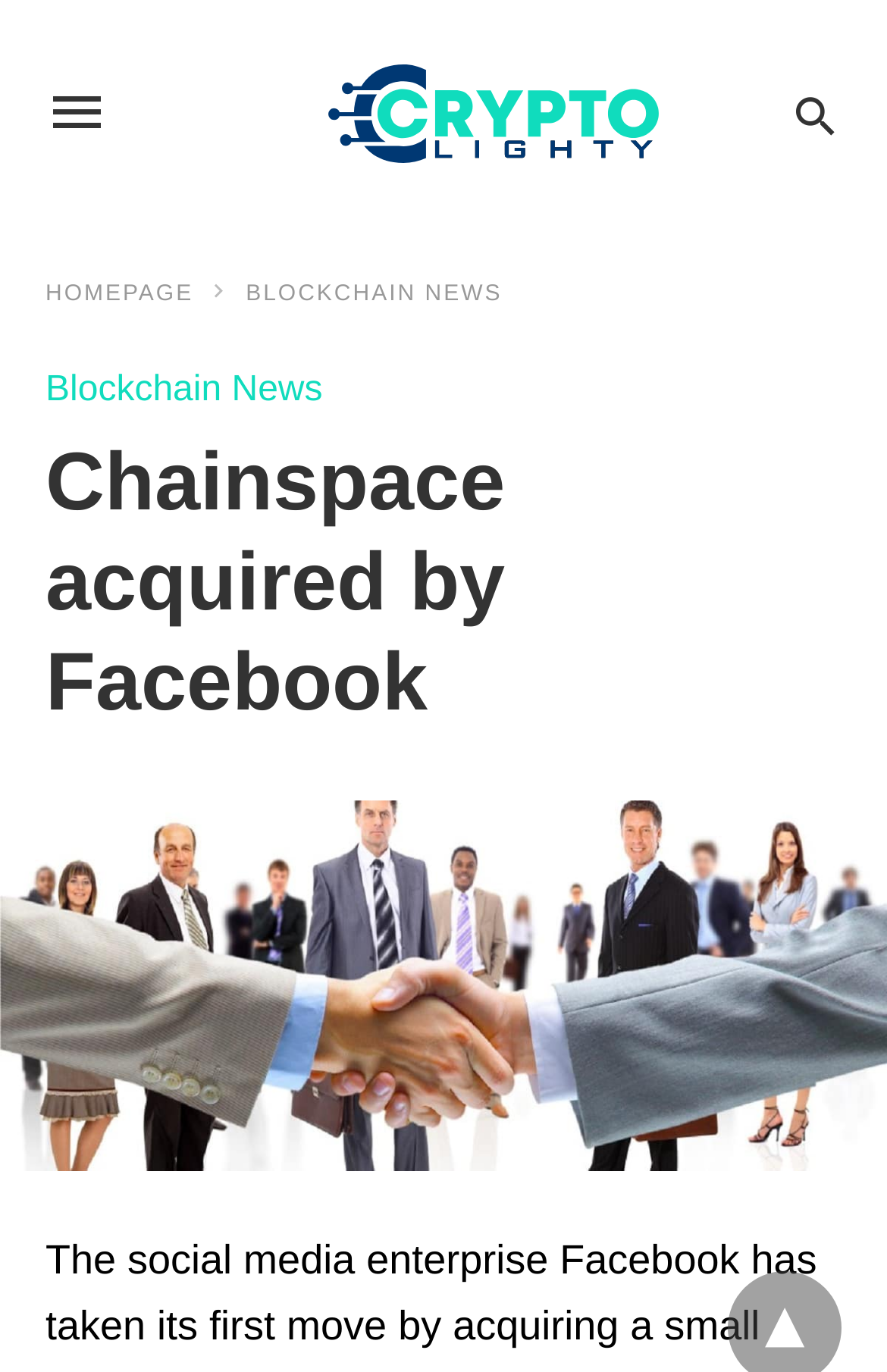Please predict the bounding box coordinates (top-left x, top-left y, bottom-right x, bottom-right y) for the UI element in the screenshot that fits the description: title="CryptoLightly"

[0.262, 0.047, 0.851, 0.119]